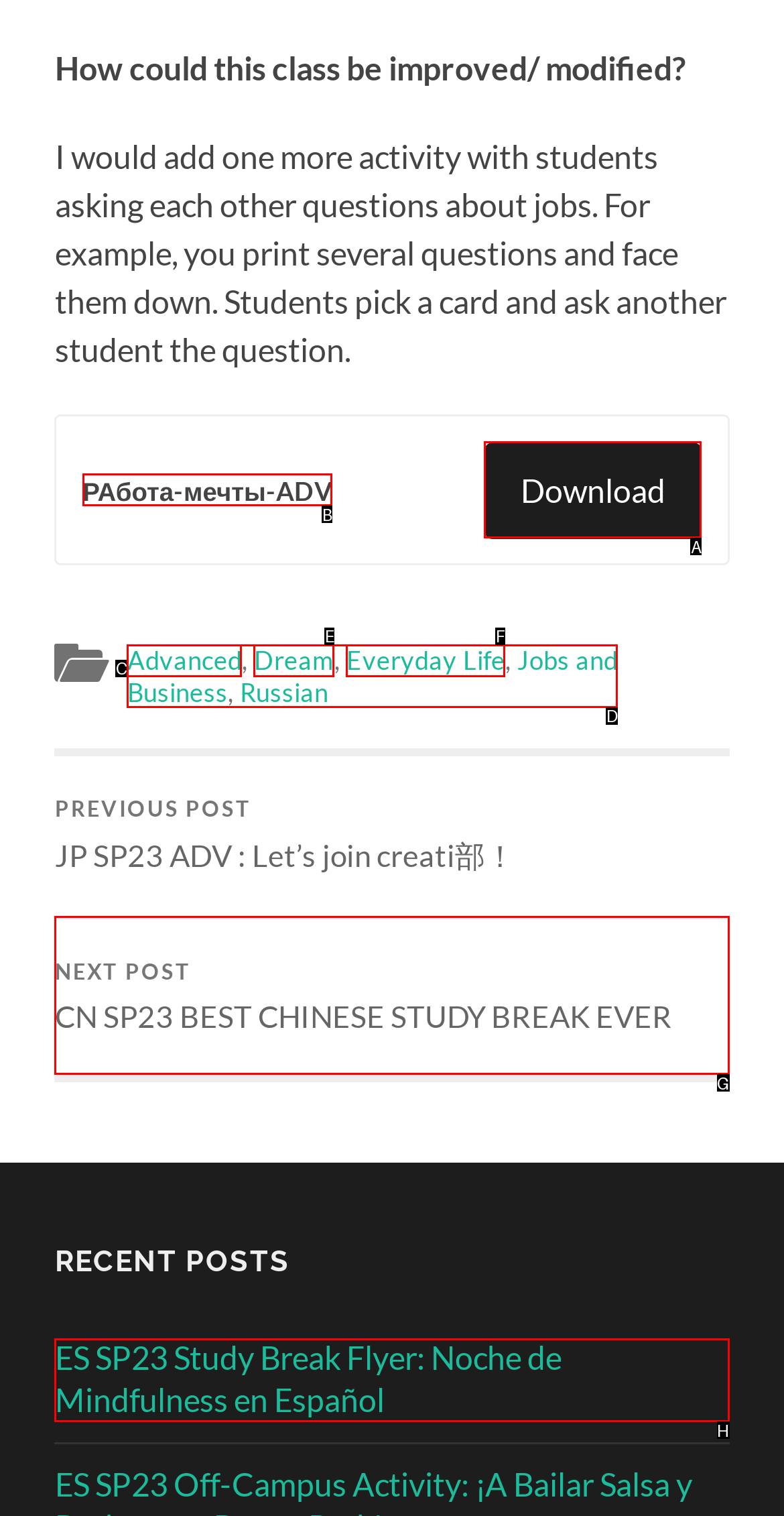Point out the specific HTML element to click to complete this task: View the 'ES SP23 Study Break Flyer: Noche de Mindfulness en Español' post Reply with the letter of the chosen option.

H